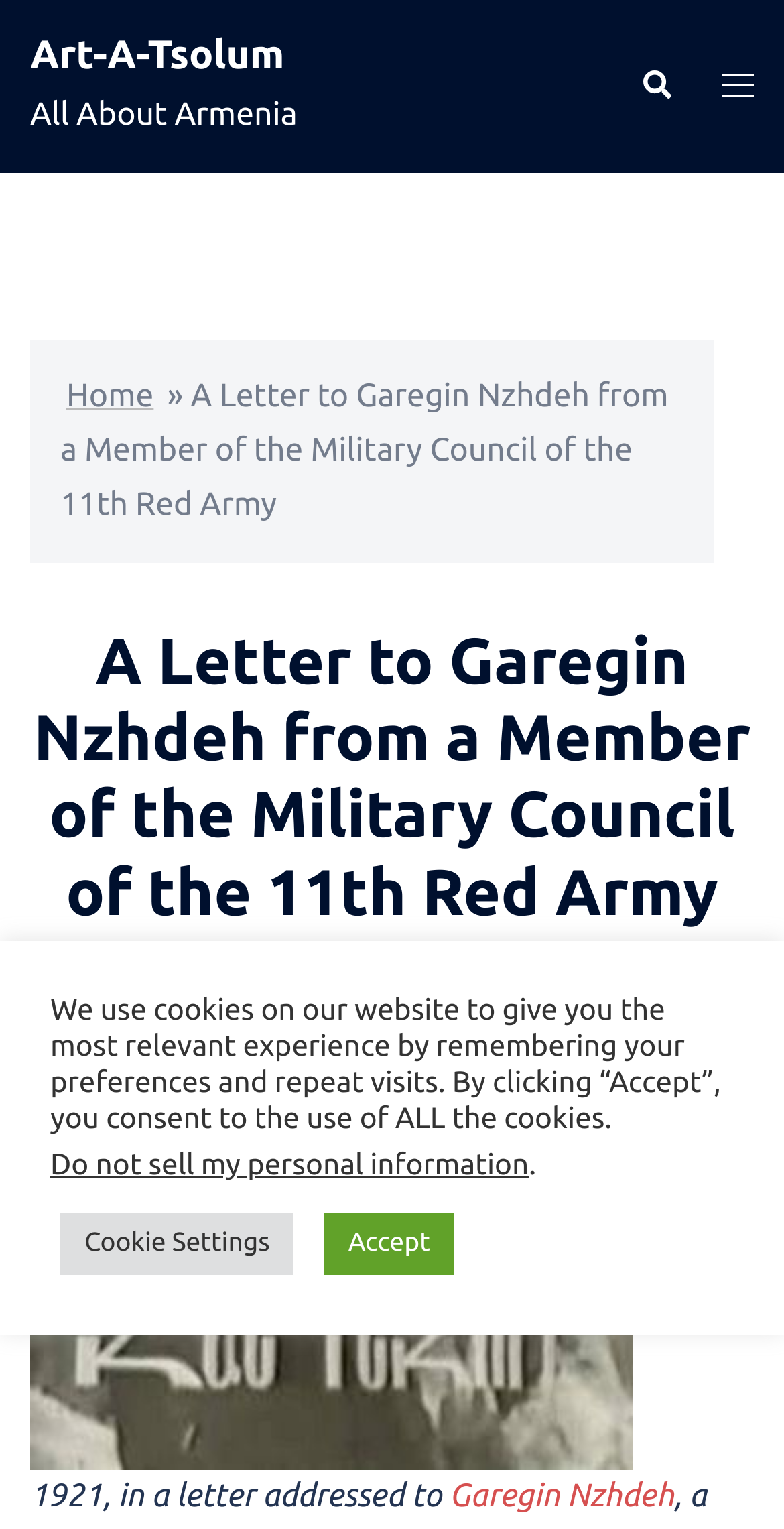Please identify the bounding box coordinates of the element on the webpage that should be clicked to follow this instruction: "view article published on OCTOBER 29, 2018". The bounding box coordinates should be given as four float numbers between 0 and 1, formatted as [left, top, right, bottom].

[0.161, 0.645, 0.477, 0.662]